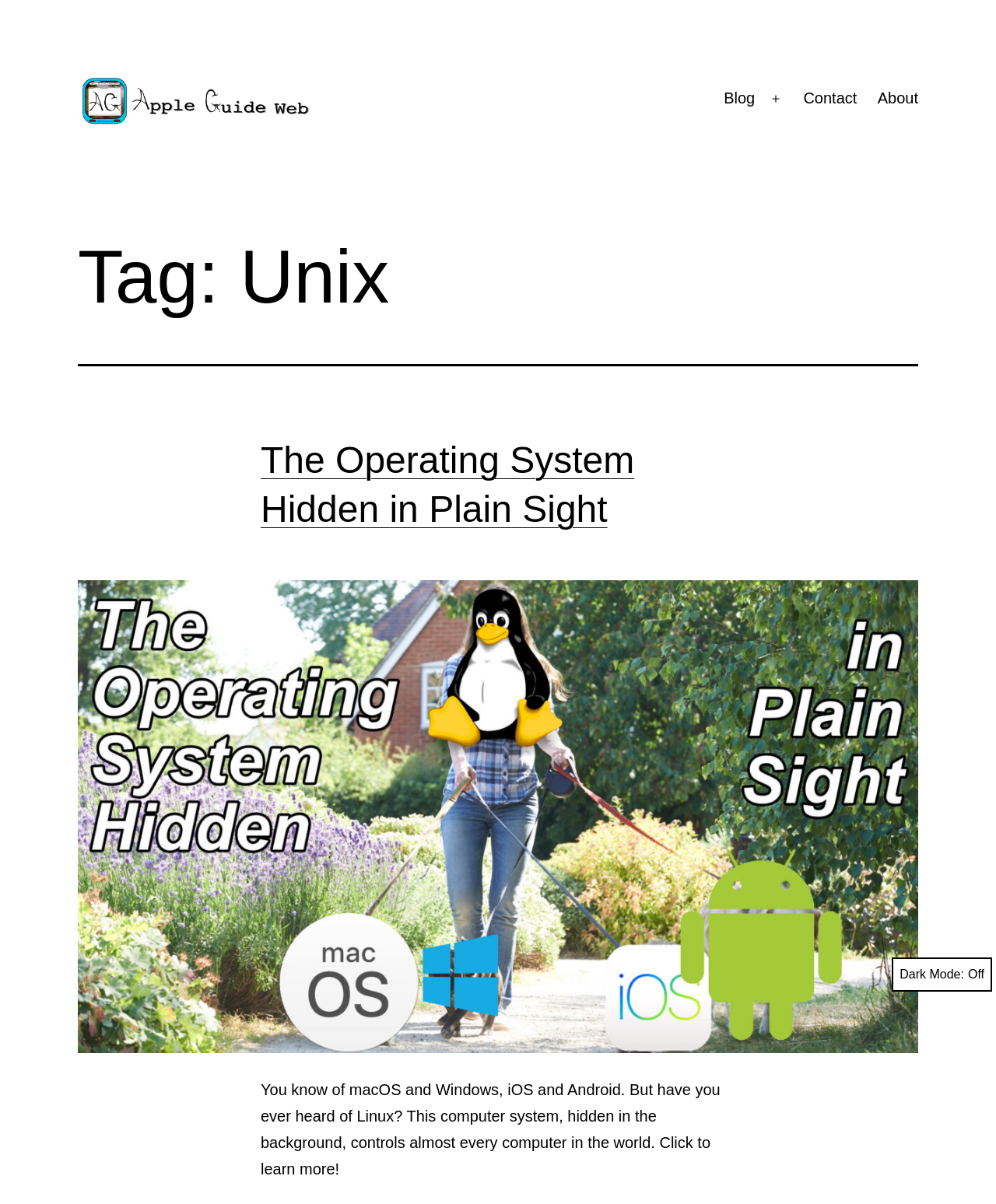Provide the bounding box coordinates of the HTML element described as: "alt="Apple Guide"". The bounding box coordinates should be four float numbers between 0 and 1, i.e., [left, top, right, bottom].

[0.078, 0.075, 0.312, 0.09]